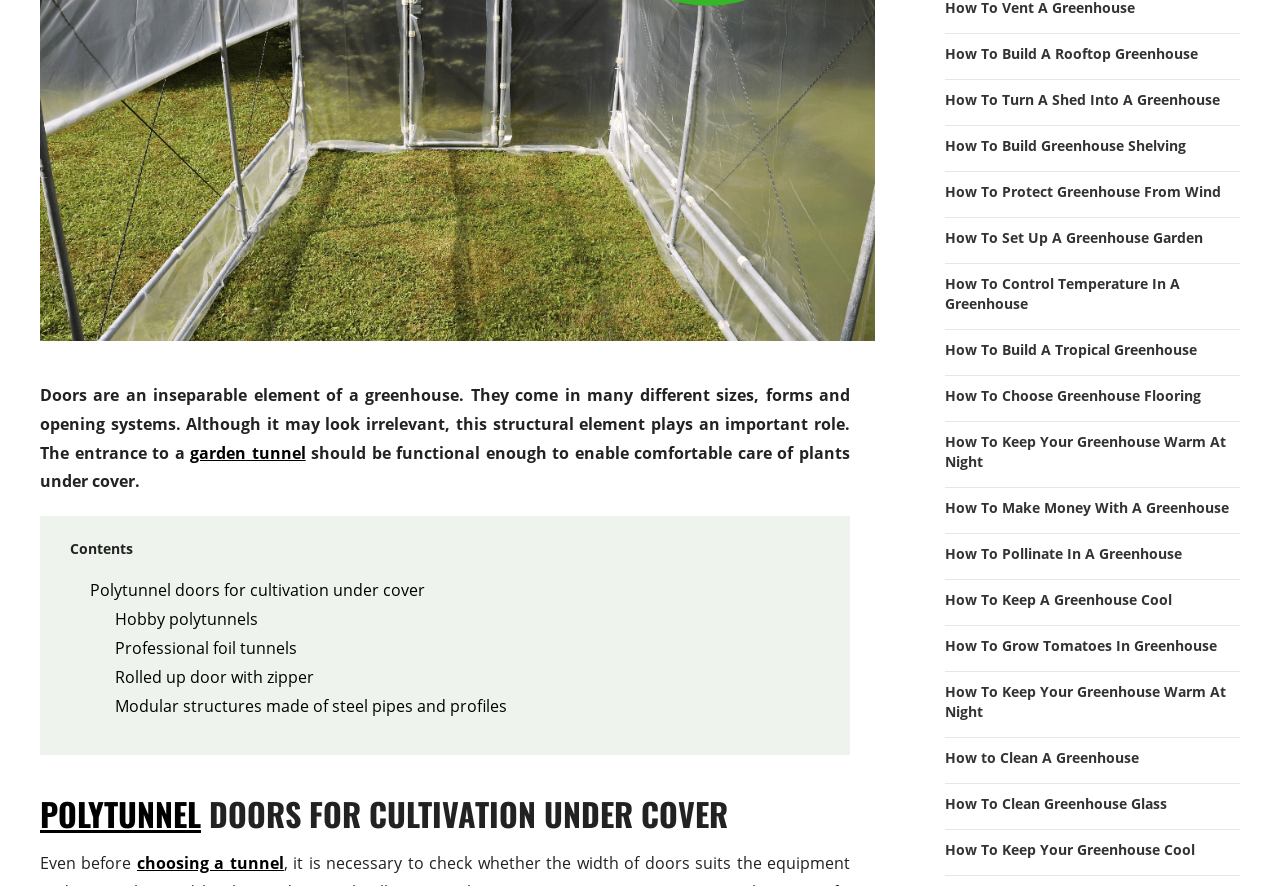Identify the bounding box for the given UI element using the description provided. Coordinates should be in the format (top-left x, top-left y, bottom-right x, bottom-right y) and must be between 0 and 1. Here is the description: How To Build Greenhouse Shelving

[0.738, 0.154, 0.927, 0.175]